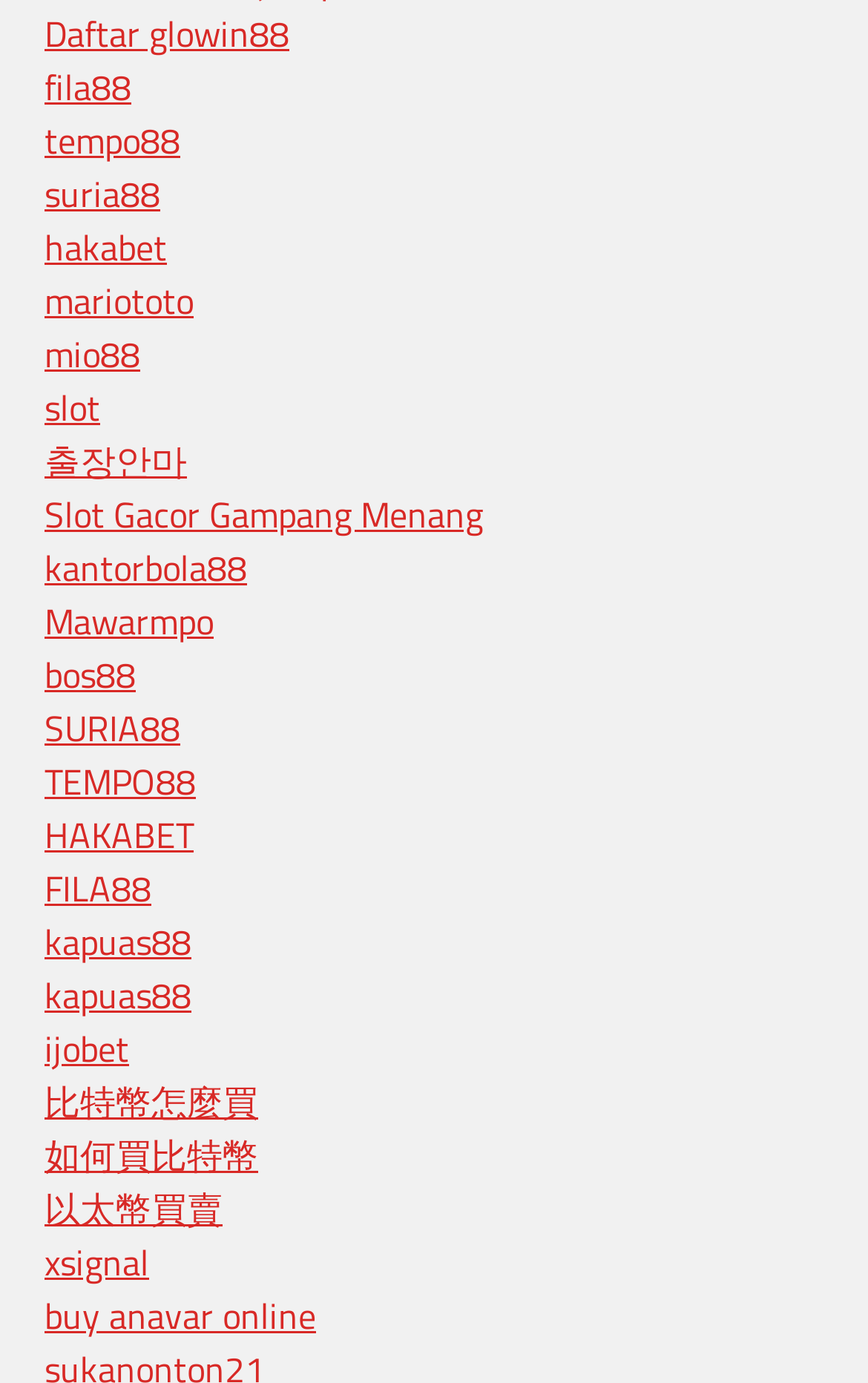Locate the UI element that matches the description Slot Gacor Gampang Menang in the webpage screenshot. Return the bounding box coordinates in the format (top-left x, top-left y, bottom-right x, bottom-right y), with values ranging from 0 to 1.

[0.051, 0.353, 0.556, 0.391]